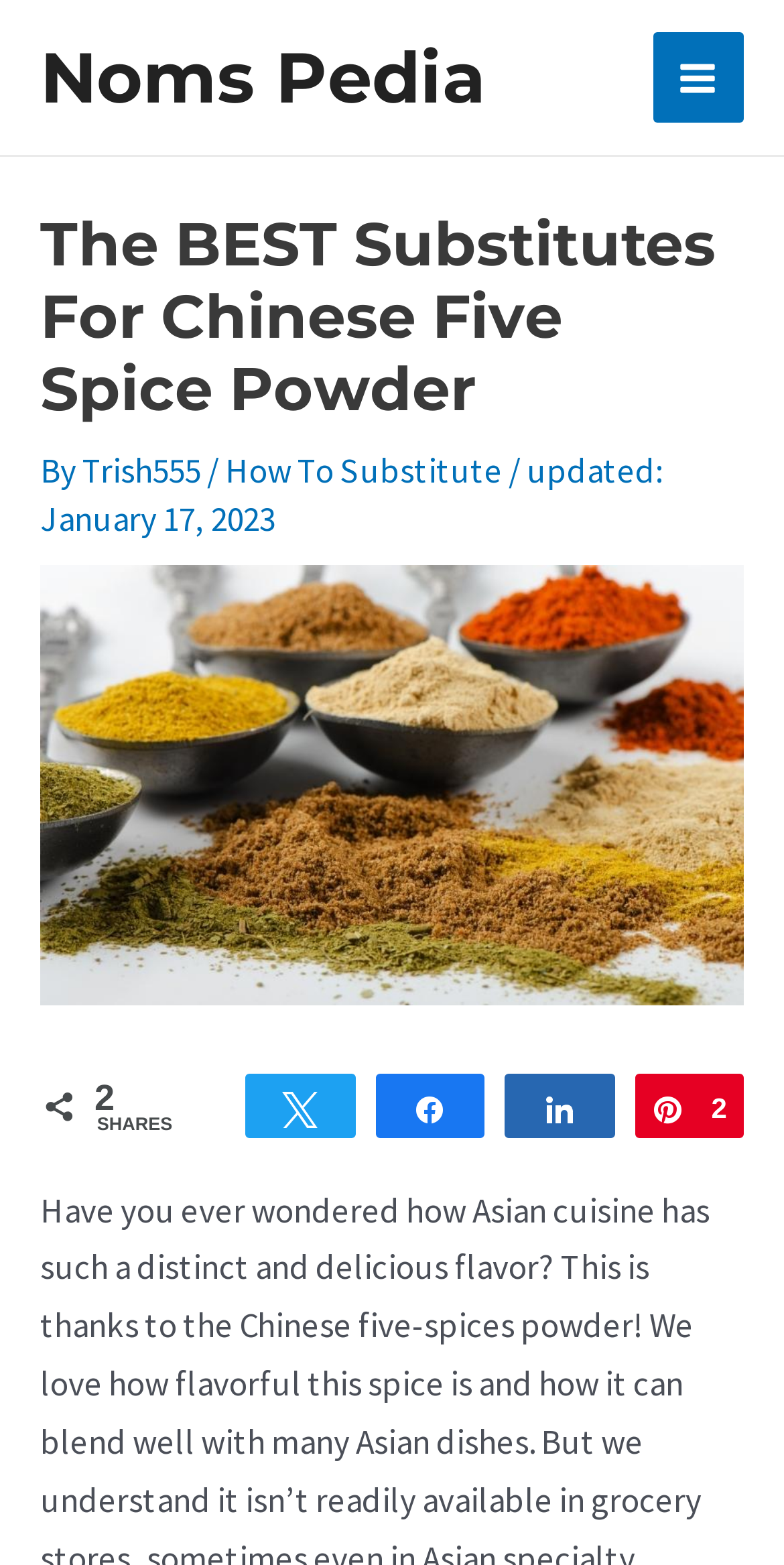Who is the author of the article?
Deliver a detailed and extensive answer to the question.

The author of the article can be found by looking at the header section of the webpage, where it says 'By Trish555'. This indicates that Trish555 is the author of the article.